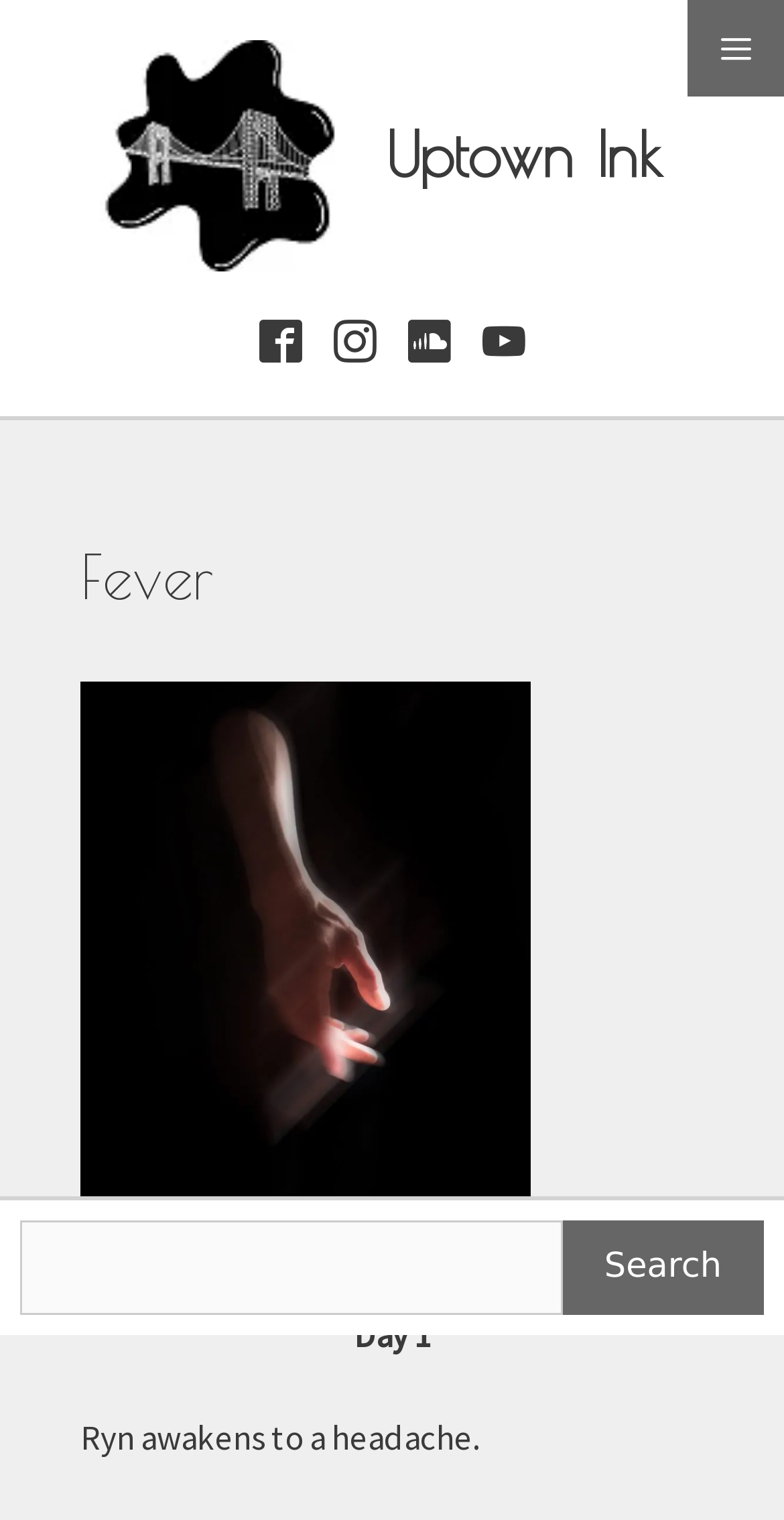Find the bounding box of the UI element described as: "Uptown Ink". The bounding box coordinates should be given as four float values between 0 and 1, i.e., [left, top, right, bottom].

[0.491, 0.079, 0.845, 0.125]